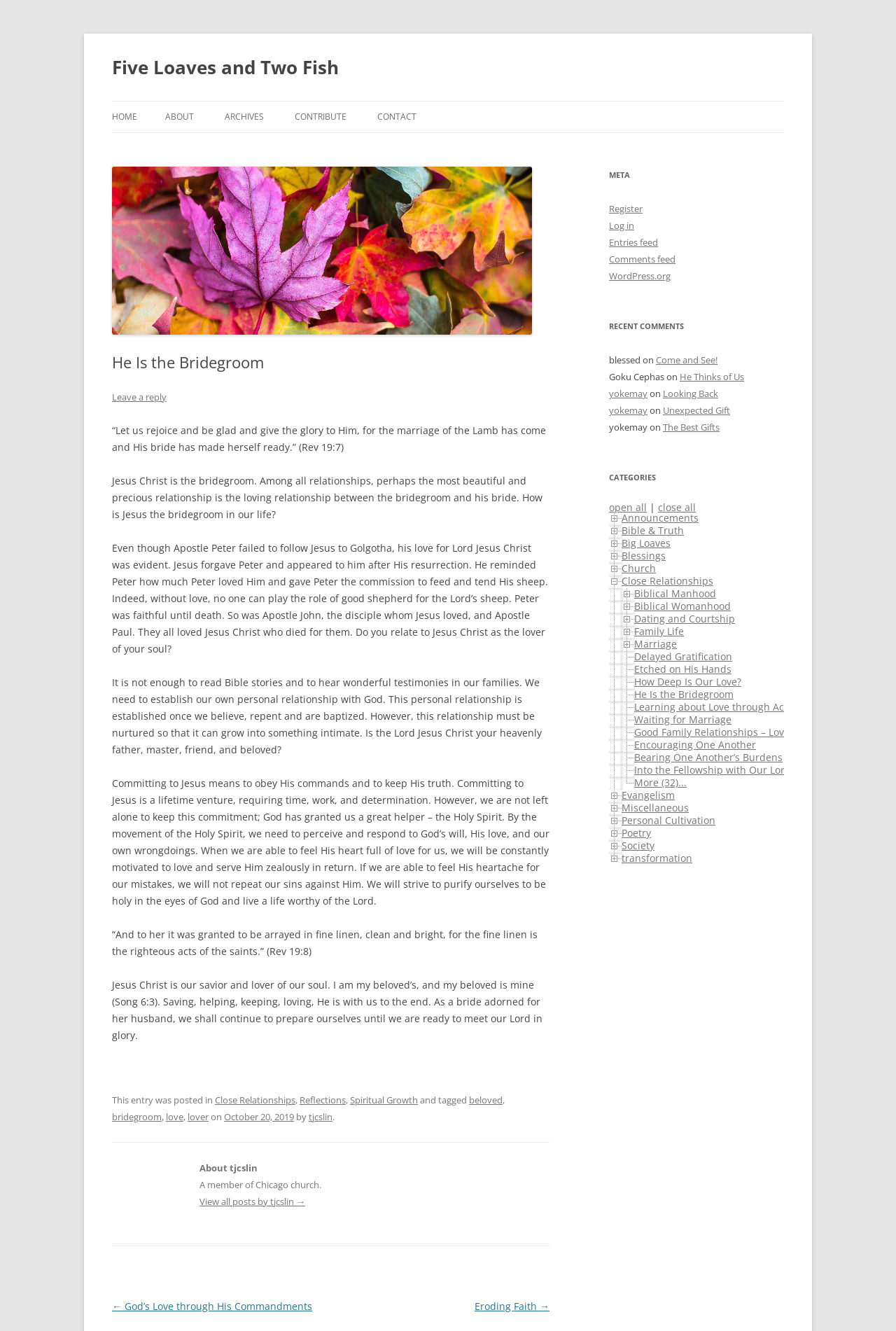Provide a brief response to the question below using one word or phrase:
What is the title of the article?

He Is the Bridegroom